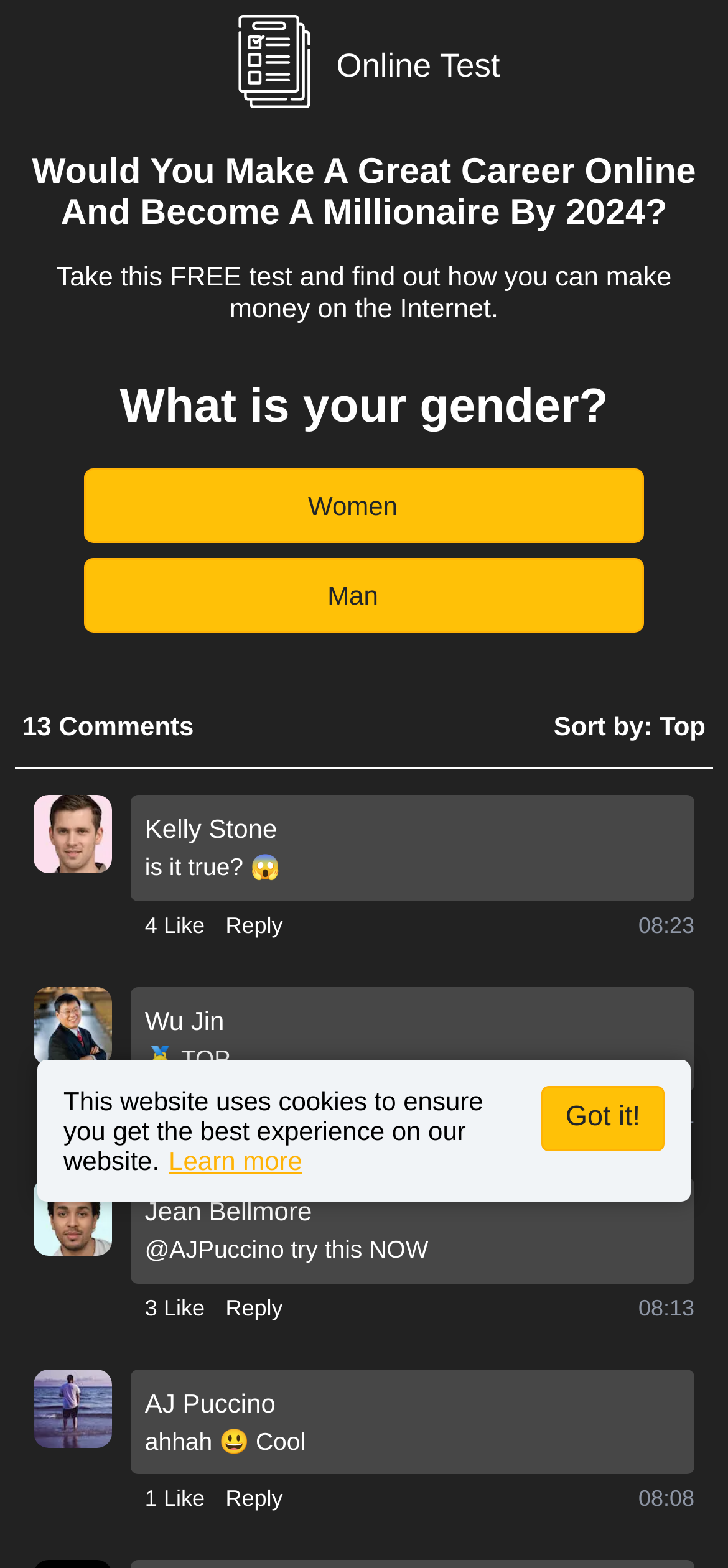Please determine the bounding box coordinates of the element to click in order to execute the following instruction: "Click the 'Women' button". The coordinates should be four float numbers between 0 and 1, specified as [left, top, right, bottom].

[0.115, 0.299, 0.885, 0.346]